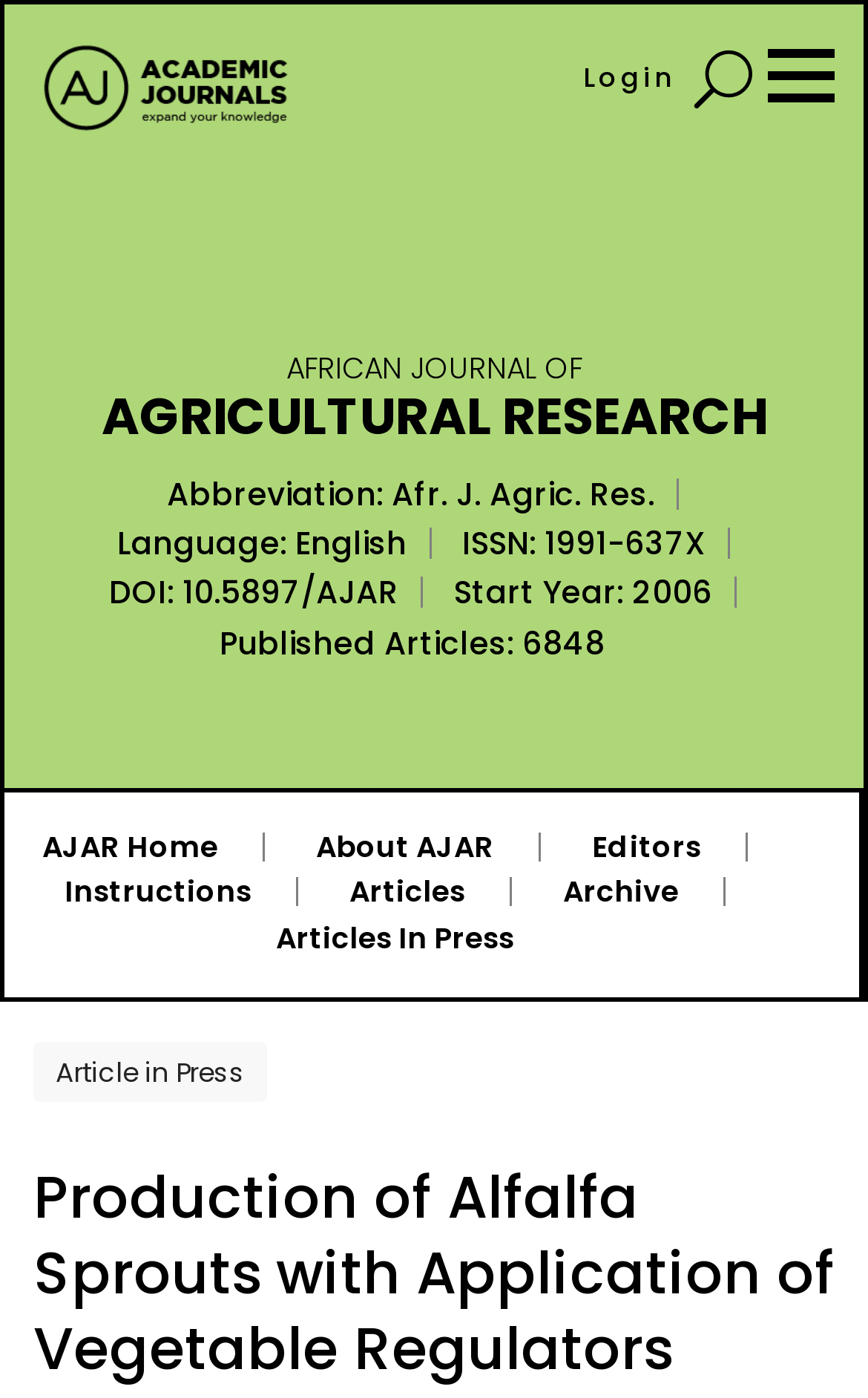Show the bounding box coordinates for the element that needs to be clicked to execute the following instruction: "Go to AJAR Home". Provide the coordinates in the form of four float numbers between 0 and 1, i.e., [left, top, right, bottom].

[0.049, 0.59, 0.251, 0.62]